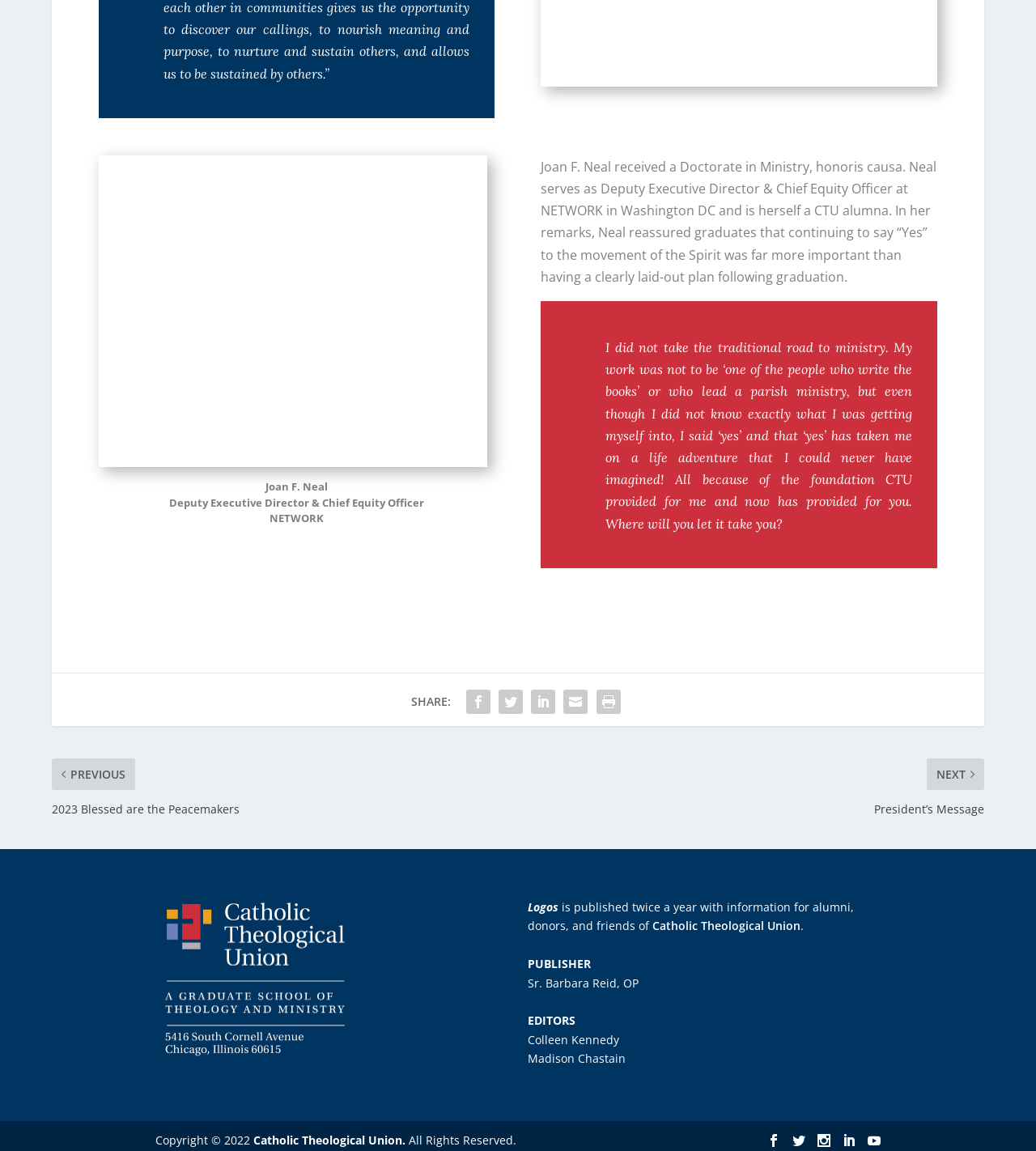Please determine the bounding box coordinates for the UI element described as: "Catholic Theological Union.".

[0.245, 0.985, 0.391, 0.998]